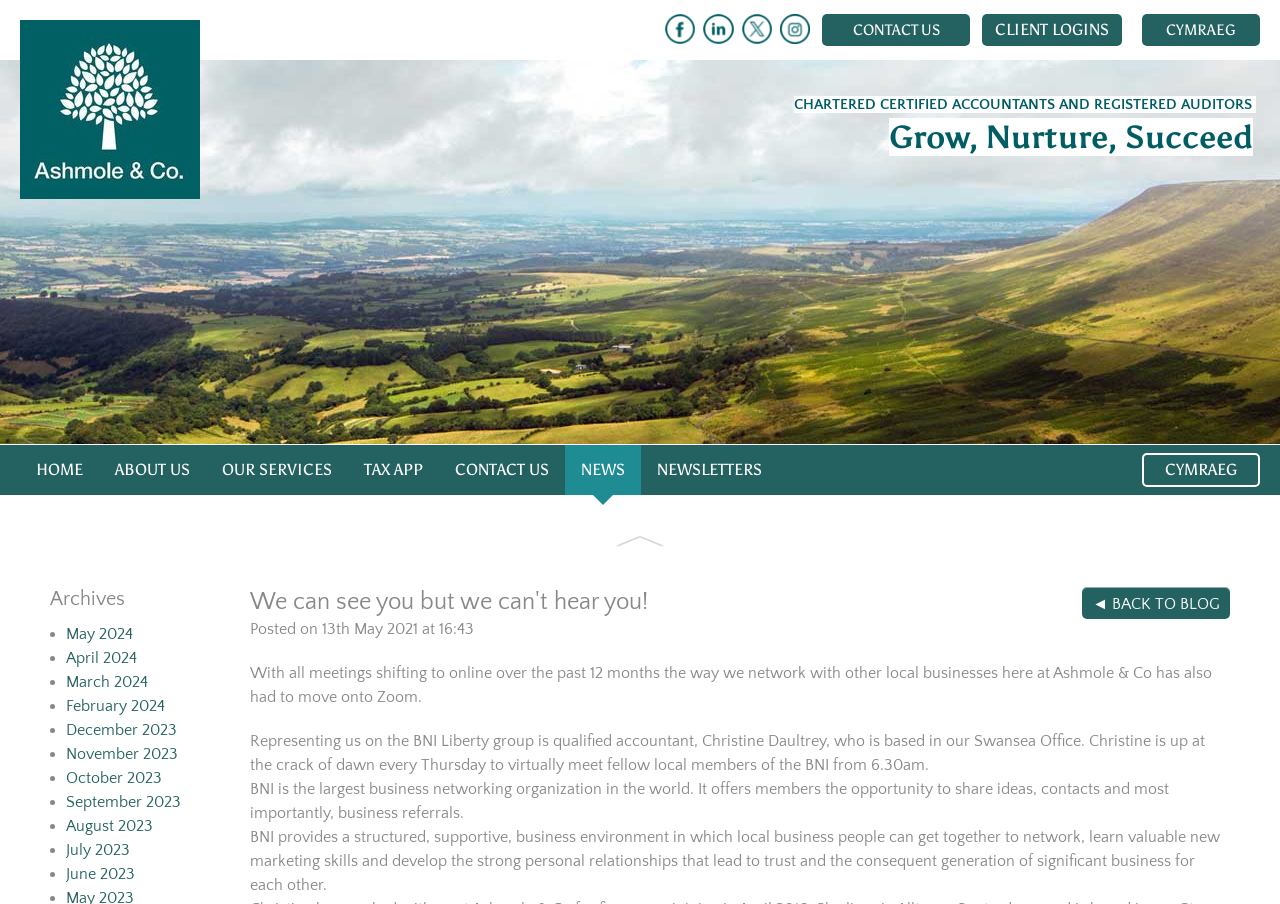Respond with a single word or phrase:
What is the company's profession?

Accountants